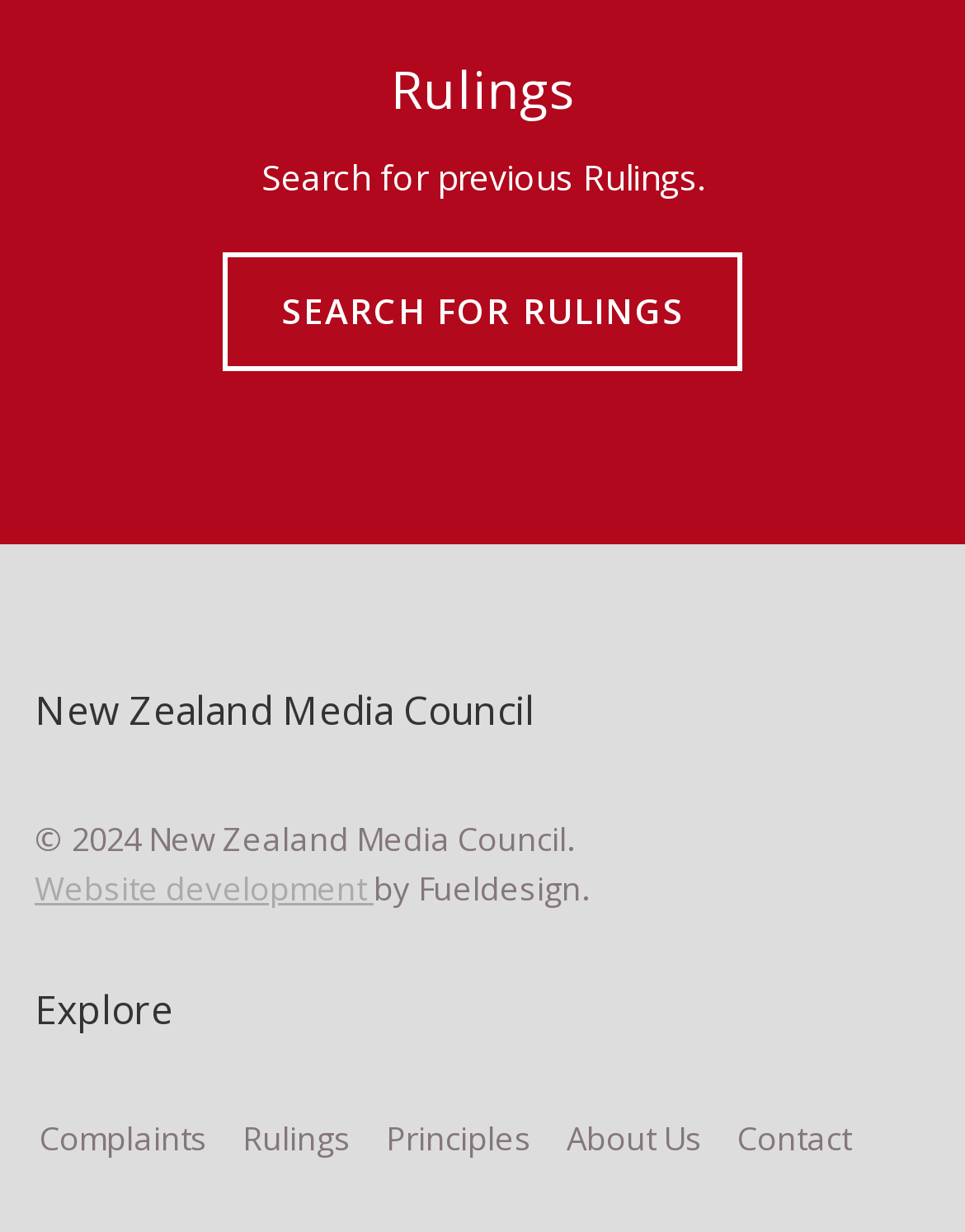Identify the bounding box of the UI element described as follows: "About Us". Provide the coordinates as four float numbers in the range of 0 to 1 [left, top, right, bottom].

[0.587, 0.905, 0.728, 0.941]